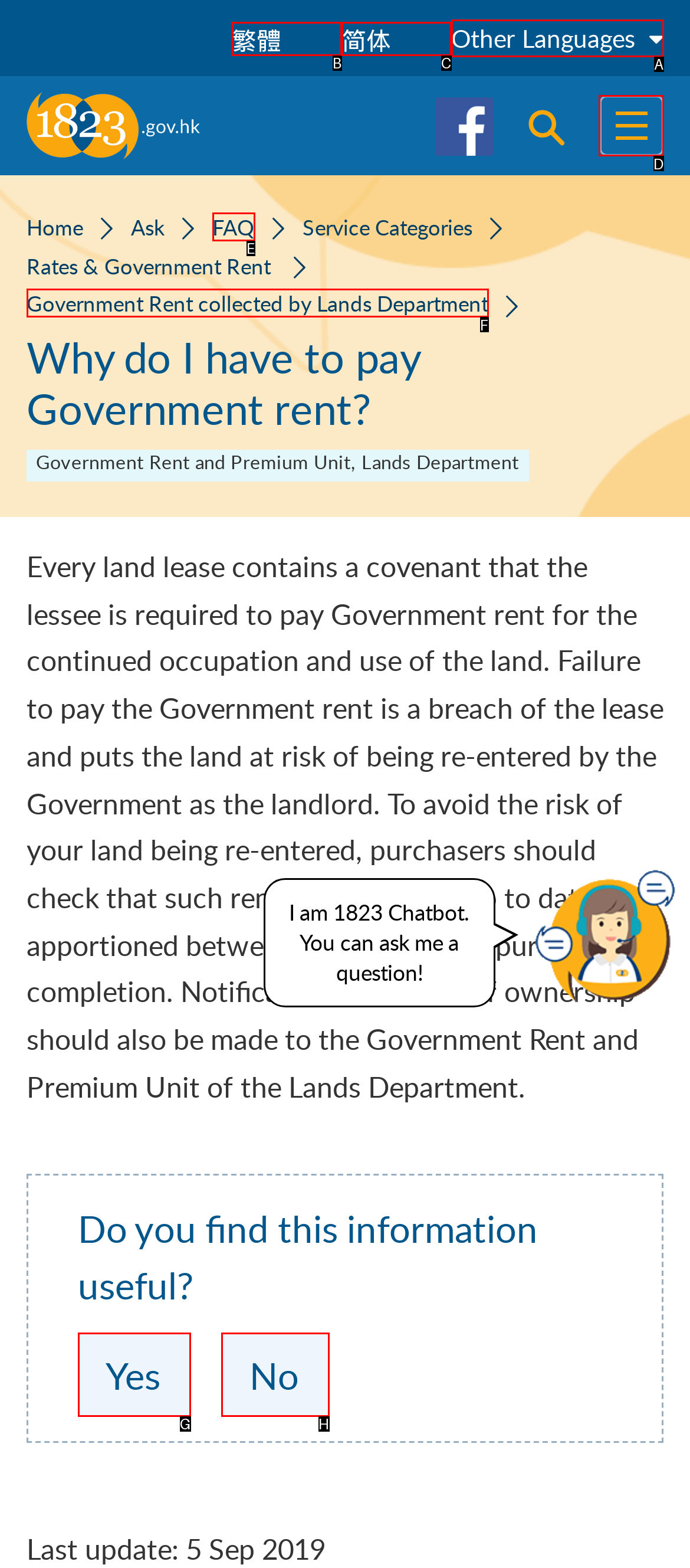Choose the option that matches the following description: FAQ
Answer with the letter of the correct option.

E